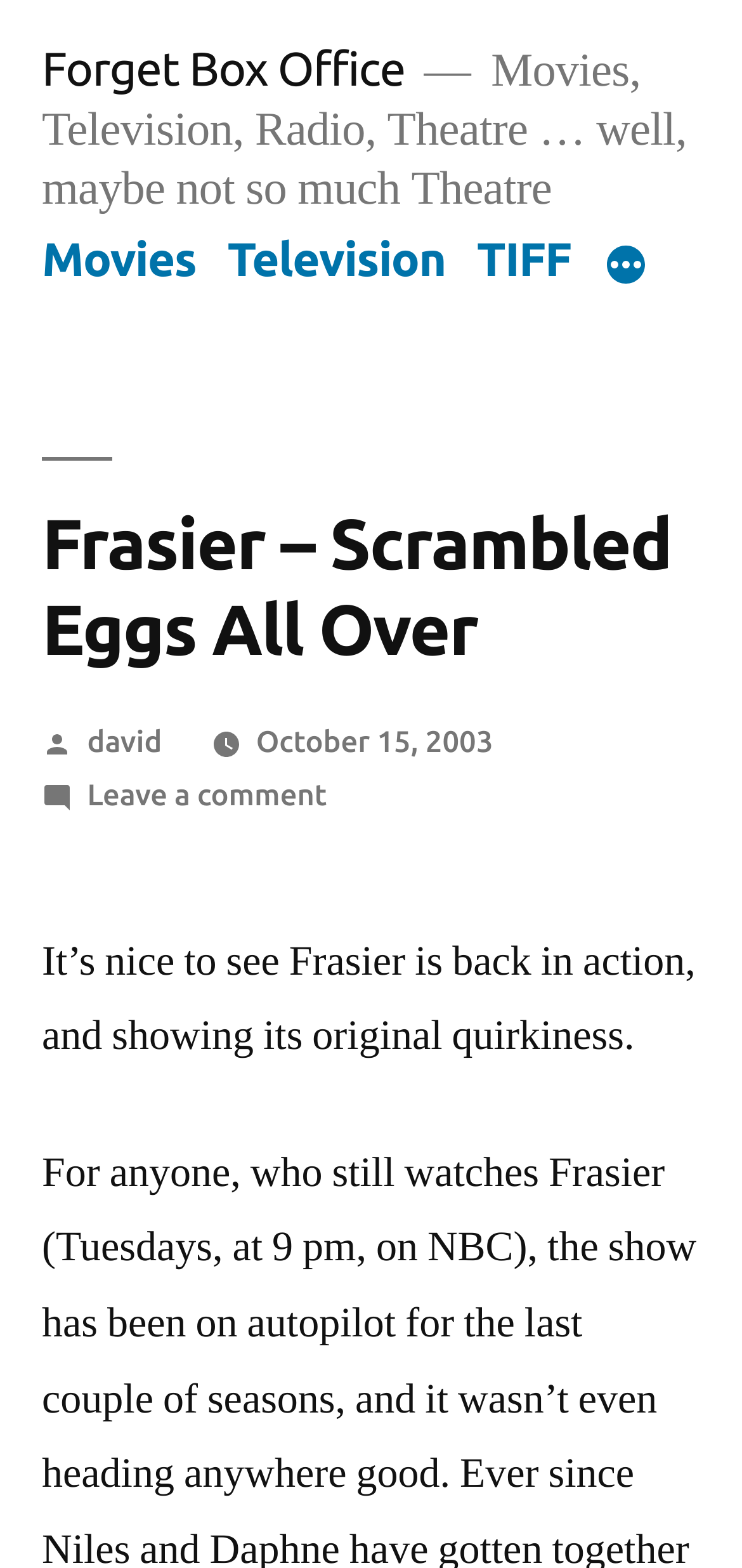Please indicate the bounding box coordinates for the clickable area to complete the following task: "Click on Television". The coordinates should be specified as four float numbers between 0 and 1, i.e., [left, top, right, bottom].

[0.307, 0.148, 0.601, 0.182]